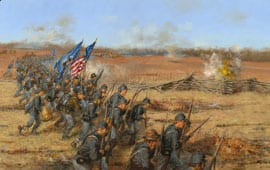Respond to the following query with just one word or a short phrase: 
What is the setting of the scene?

Battlefield